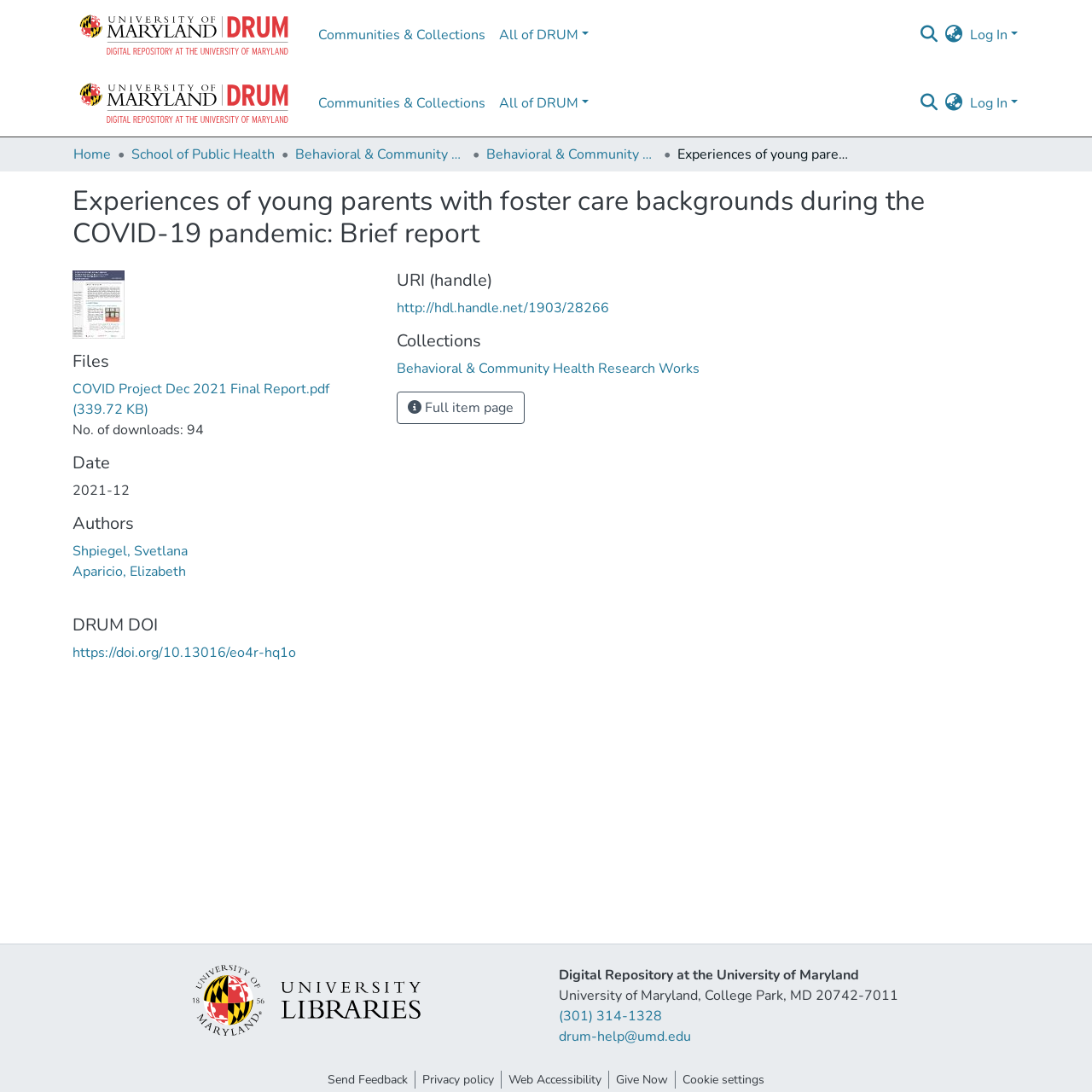From the element description drum-help@umd.edu, predict the bounding box coordinates of the UI element. The coordinates must be specified in the format (top-left x, top-left y, bottom-right x, bottom-right y) and should be within the 0 to 1 range.

[0.512, 0.941, 0.633, 0.958]